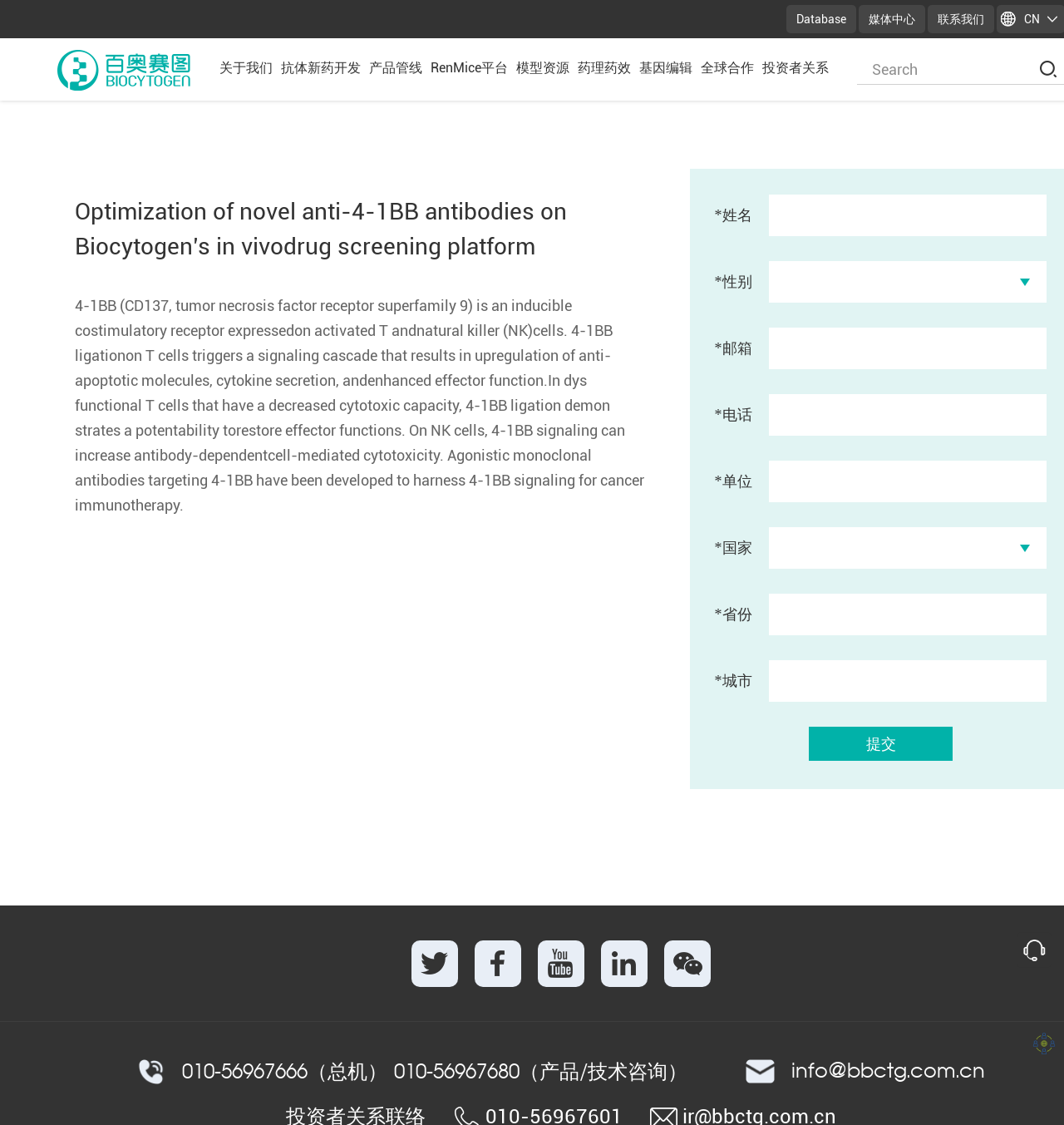Provide a one-word or brief phrase answer to the question:
What is the link to the database?

Database